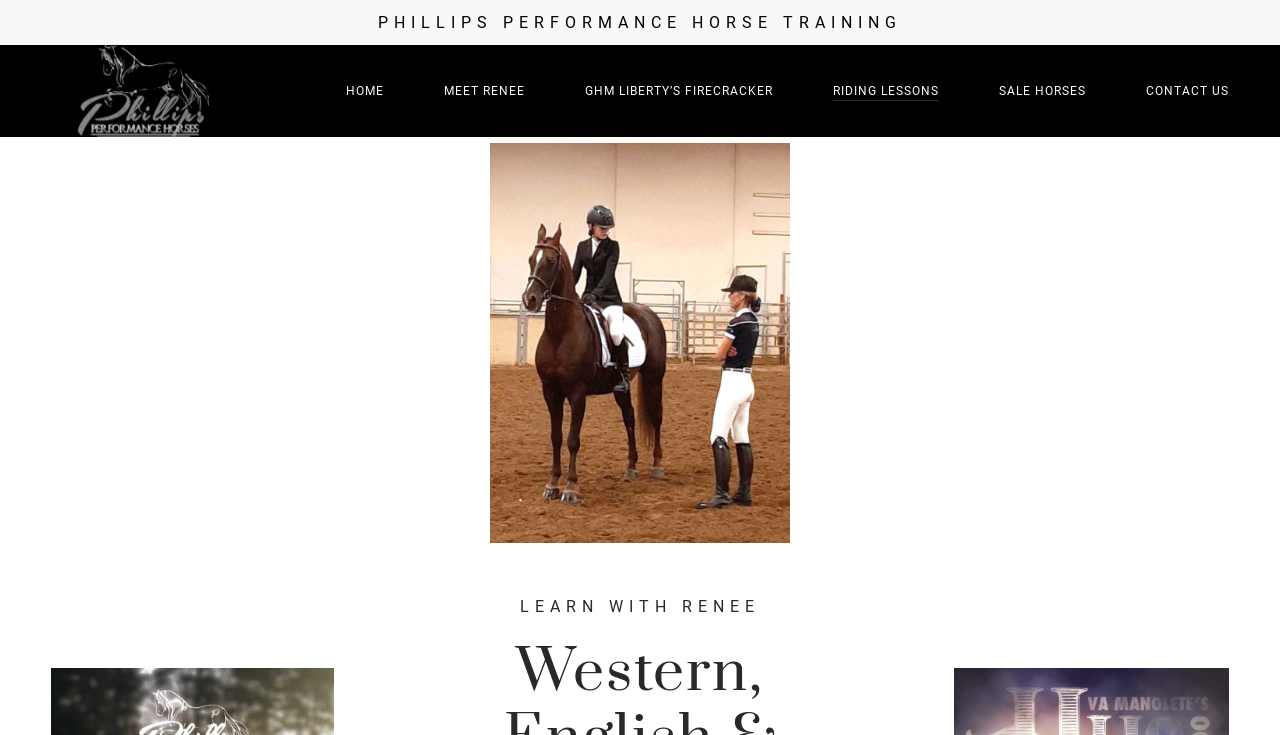What is the topic of the heading below the image?
Look at the image and respond with a one-word or short-phrase answer.

LEARN WITH RENEE